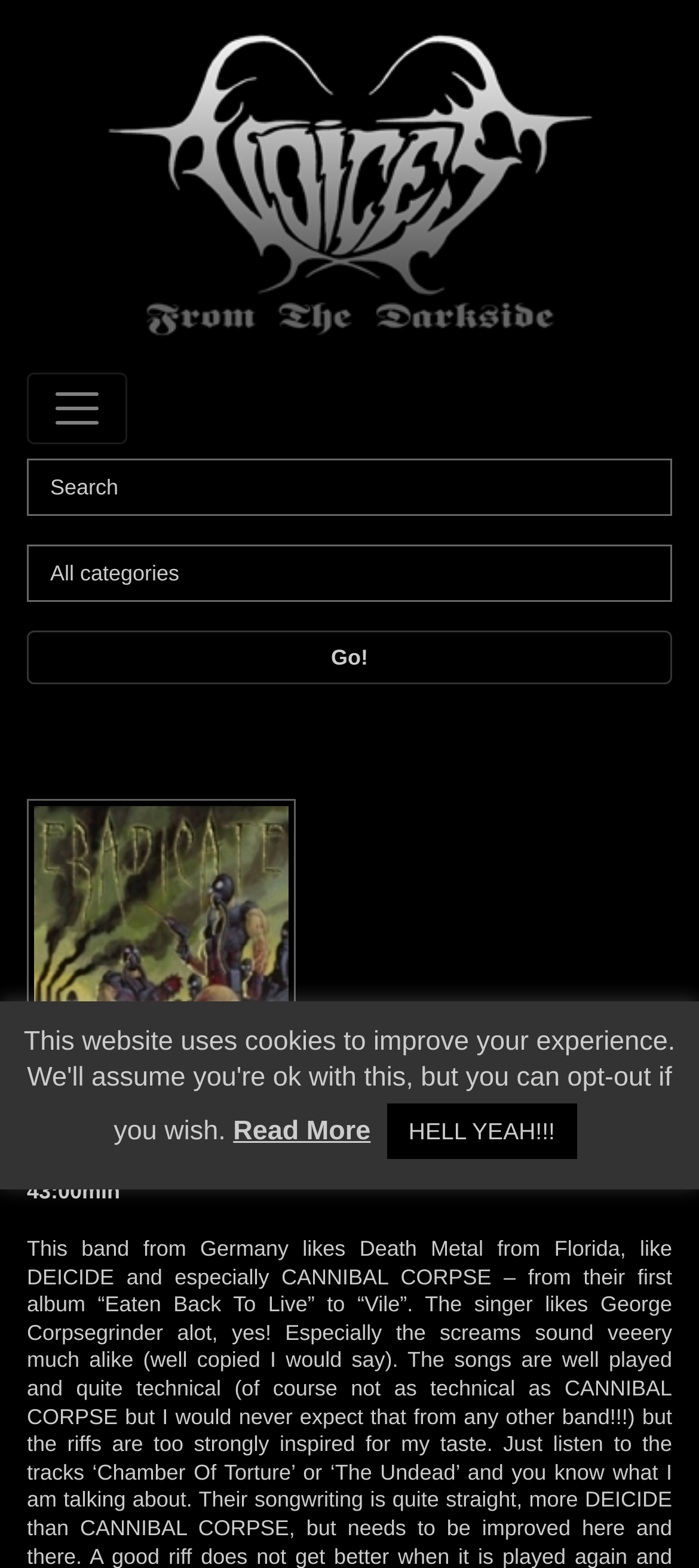Identify the bounding box for the UI element described as: "Read More". The coordinates should be four float numbers between 0 and 1, i.e., [left, top, right, bottom].

[0.334, 0.712, 0.53, 0.731]